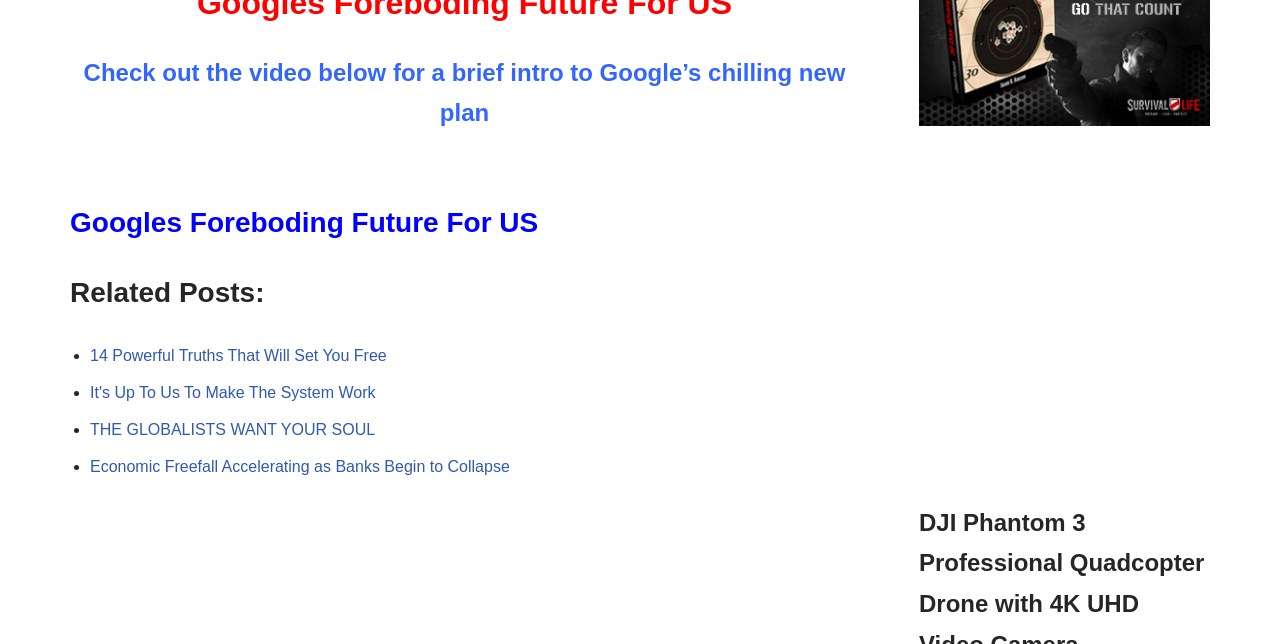What is the topic of the video mentioned?
Look at the webpage screenshot and answer the question with a detailed explanation.

The topic of the video mentioned is Google's new plan, which is described as 'chilling' in the static text element with the ID 104.